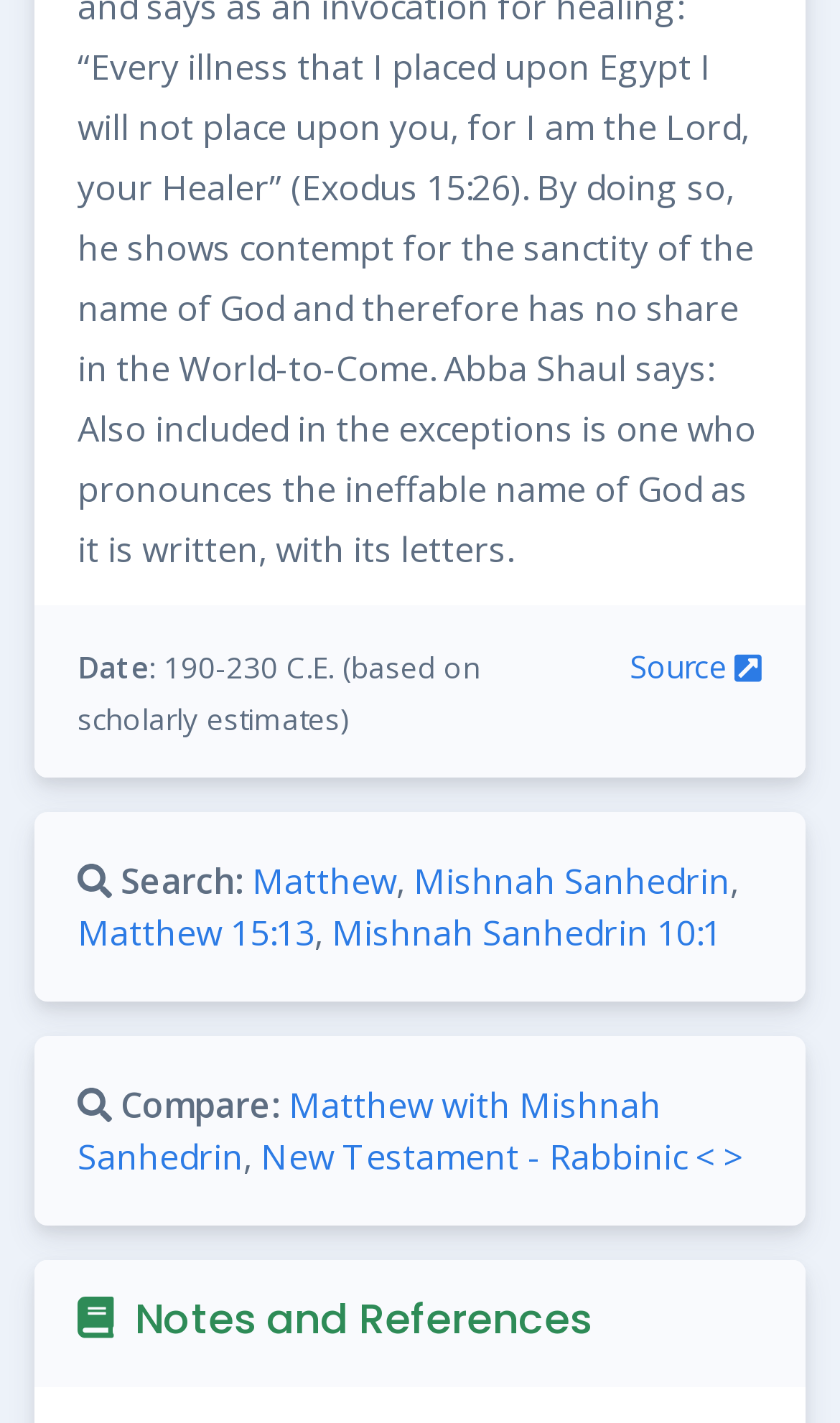What is the source of the content?
Answer the question with a detailed and thorough explanation.

The answer can be found in the first section of the webpage, where it says 'Source'. This is a link that likely leads to the original source of the content.